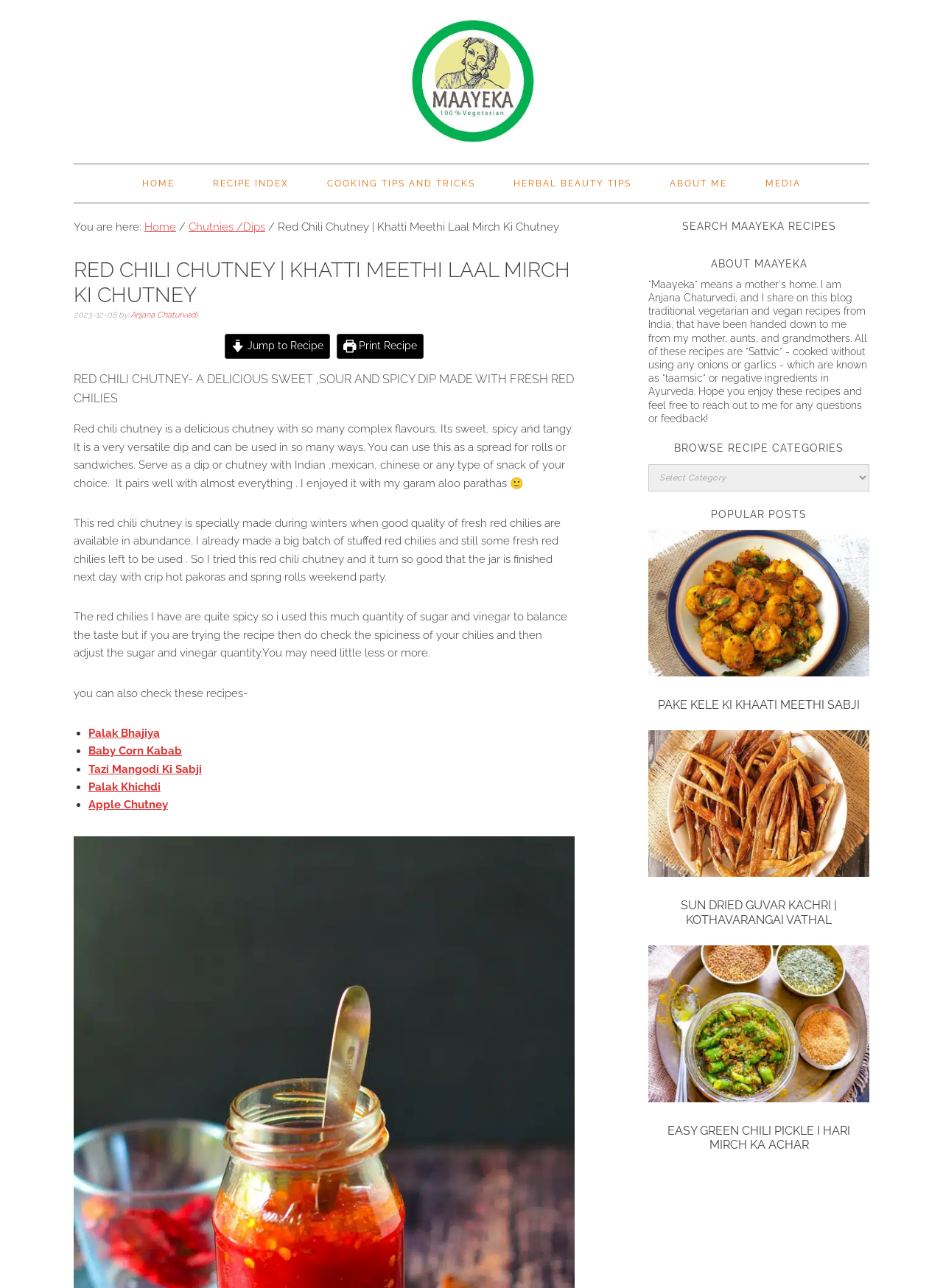Using the format (top-left x, top-left y, bottom-right x, bottom-right y), and given the element description, identify the bounding box coordinates within the screenshot: Palak Khichdi

[0.094, 0.606, 0.17, 0.616]